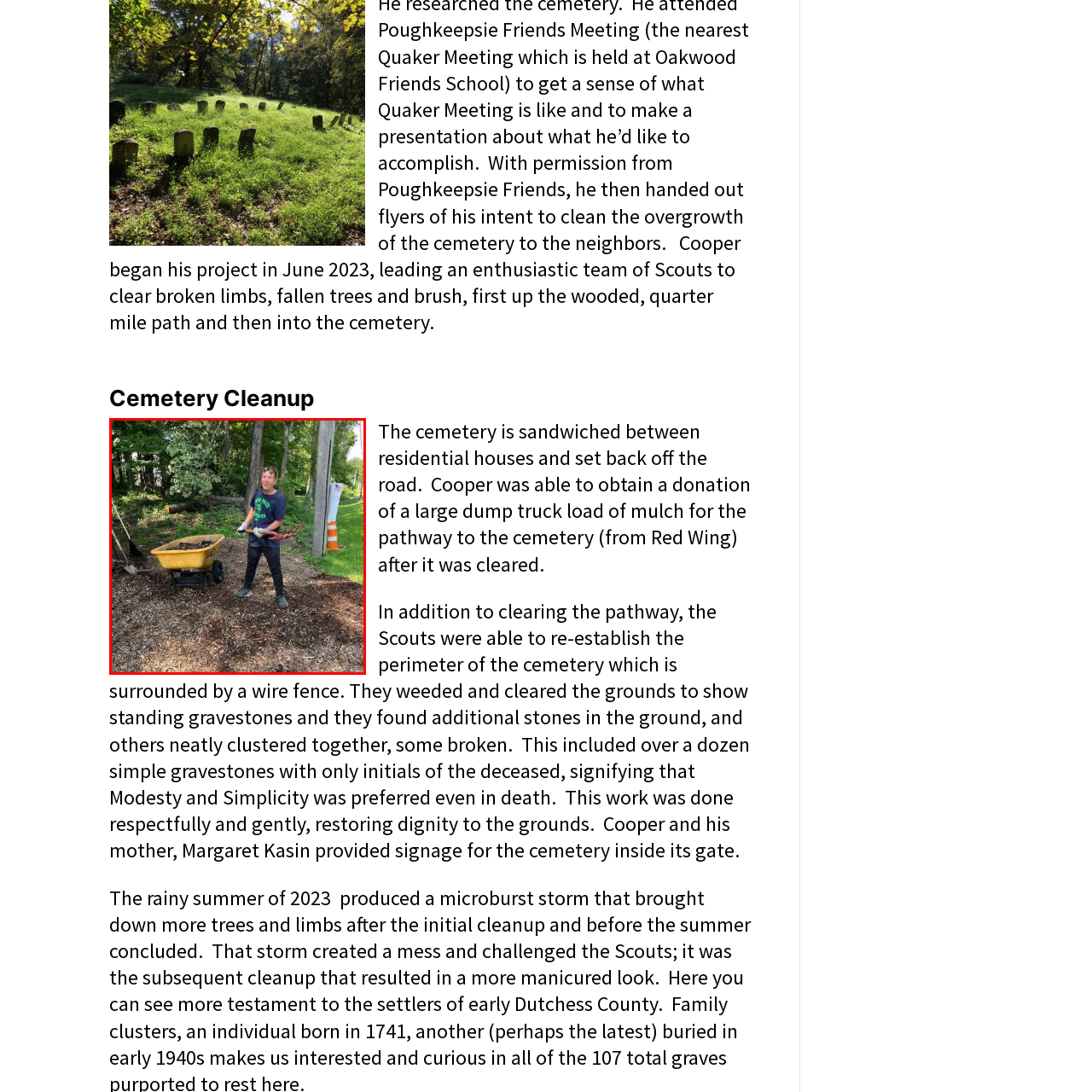Look at the area marked with a blue rectangle, What is in the yellow wheelbarrow? 
Provide your answer using a single word or phrase.

Debris